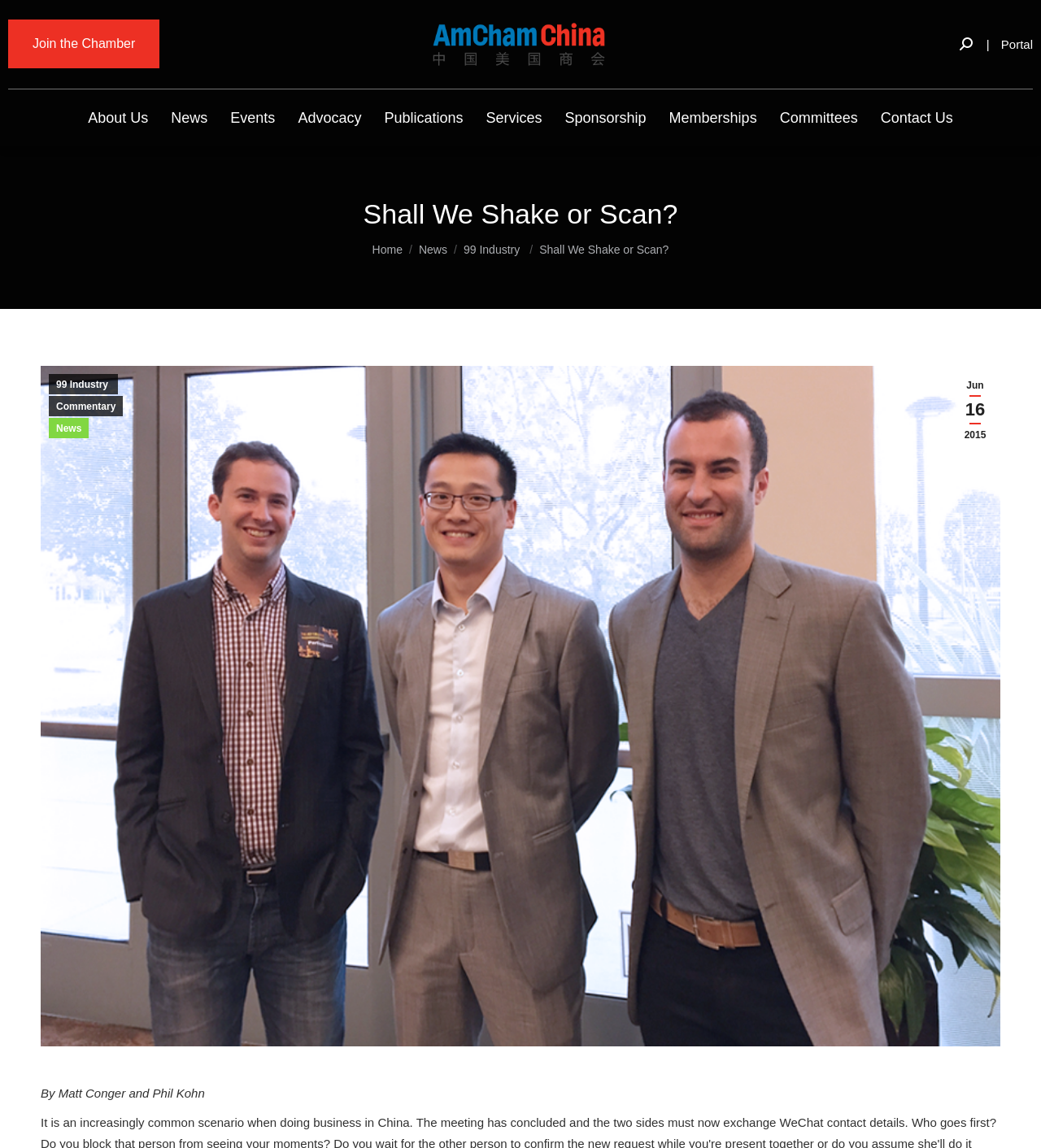Show the bounding box coordinates for the HTML element described as: "Go to Top".

[0.961, 0.871, 0.992, 0.899]